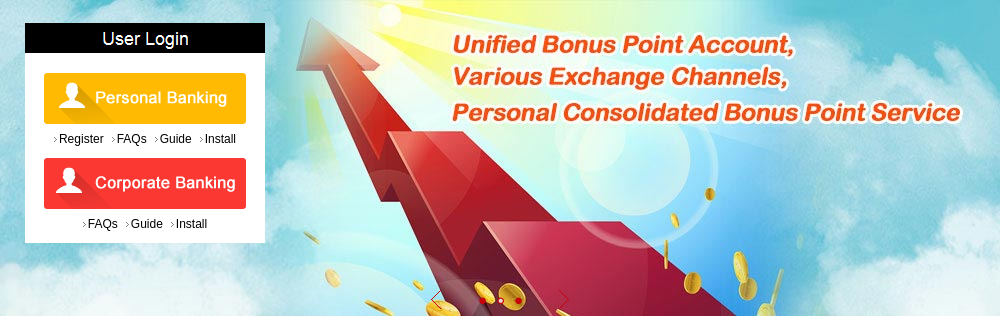Generate a detailed caption for the image.

The image showcases a vibrant, eye-catching graphic designed for a banking service platform. Prominently displayed are the phrases "Unified Bonus Point Account," "Various Exchange Channels," and "Personal Consolidated Bonus Point Service," emphasizing the benefits and features of the service. Above these phrases, two user login options are highlighted: "Personal Banking" in yellow and "Corporate Banking" in red, each accompanied by options to register, access FAQs, guides, and installation instructions. The background features dynamic graphics, hinting at upward growth with arrows and scattered coins, symbolizing financial progress and opportunity. This visually appealing layout invites users to engage with the online banking services provided.